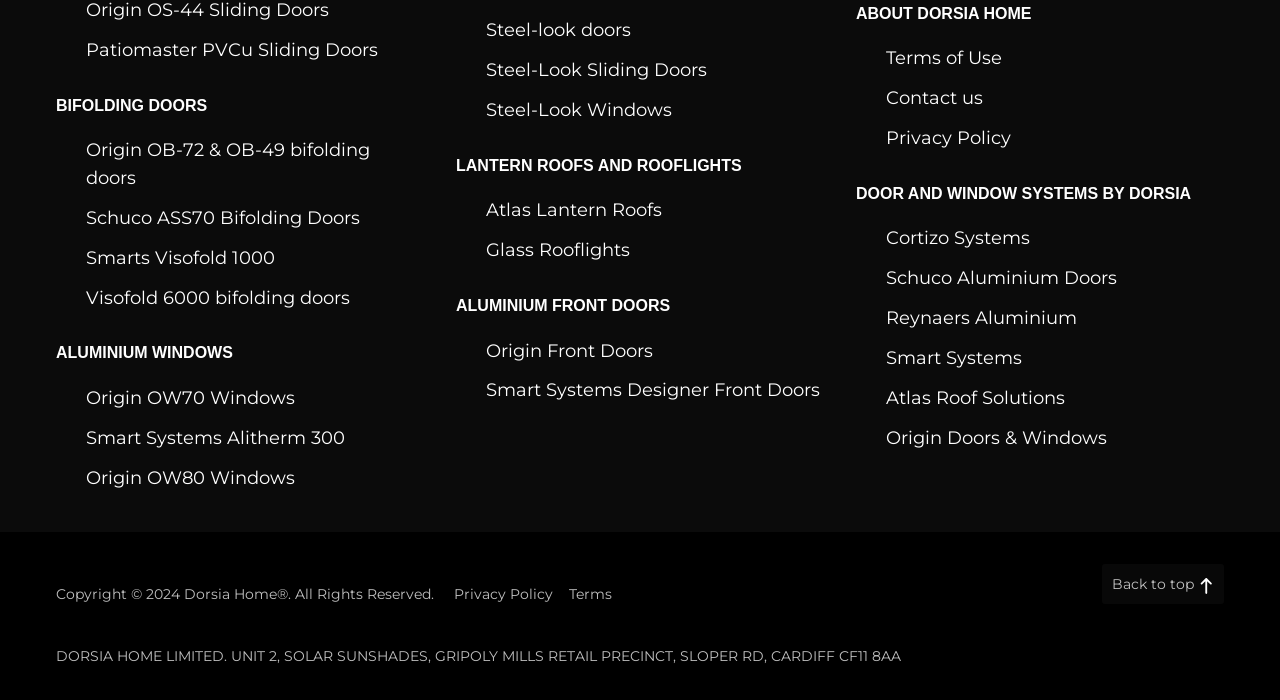What type of roofs is Atlas related to?
Based on the screenshot, respond with a single word or phrase.

Lantern Roofs